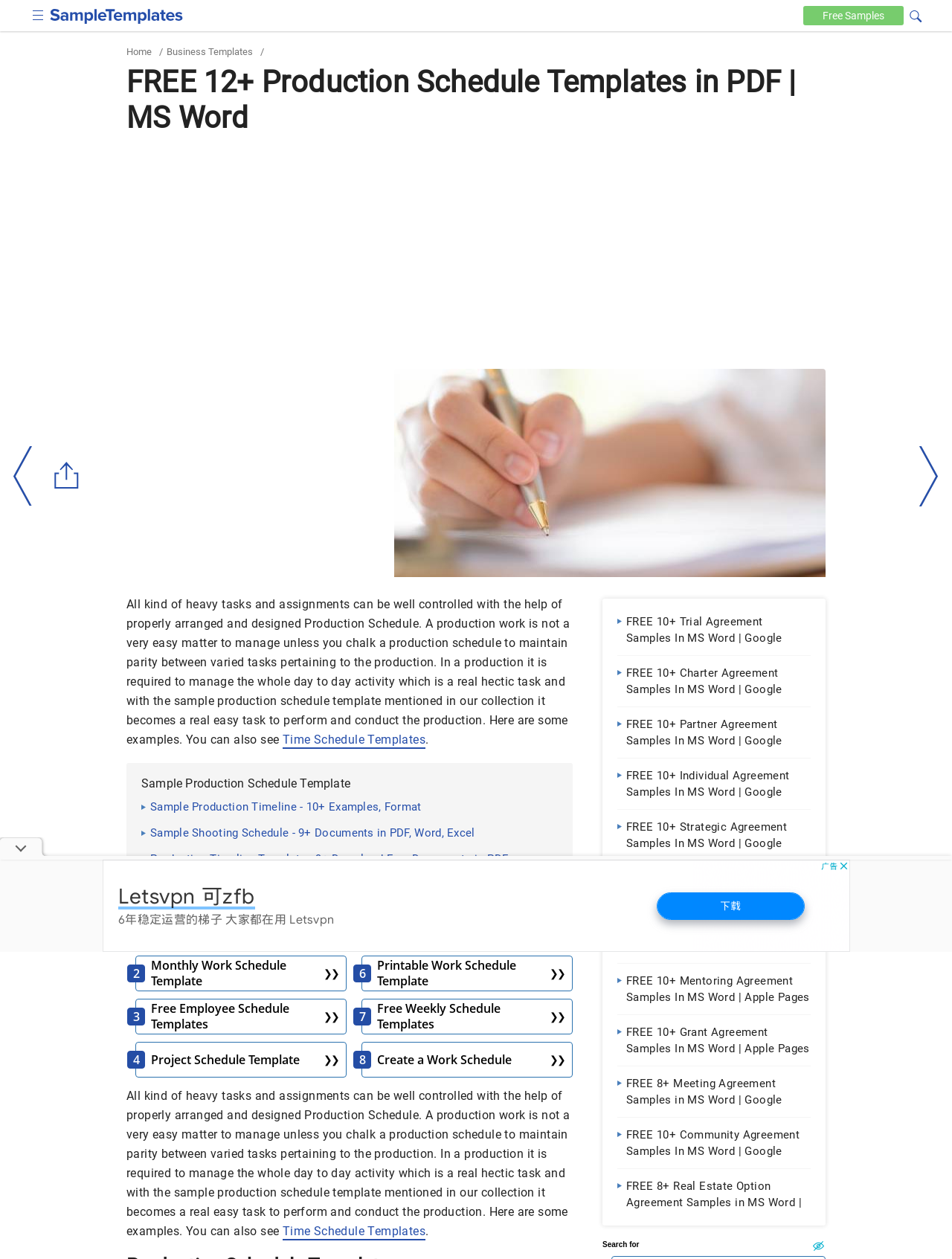Highlight the bounding box coordinates of the element you need to click to perform the following instruction: "Click the 'Time Schedule Templates' link."

[0.297, 0.582, 0.447, 0.595]